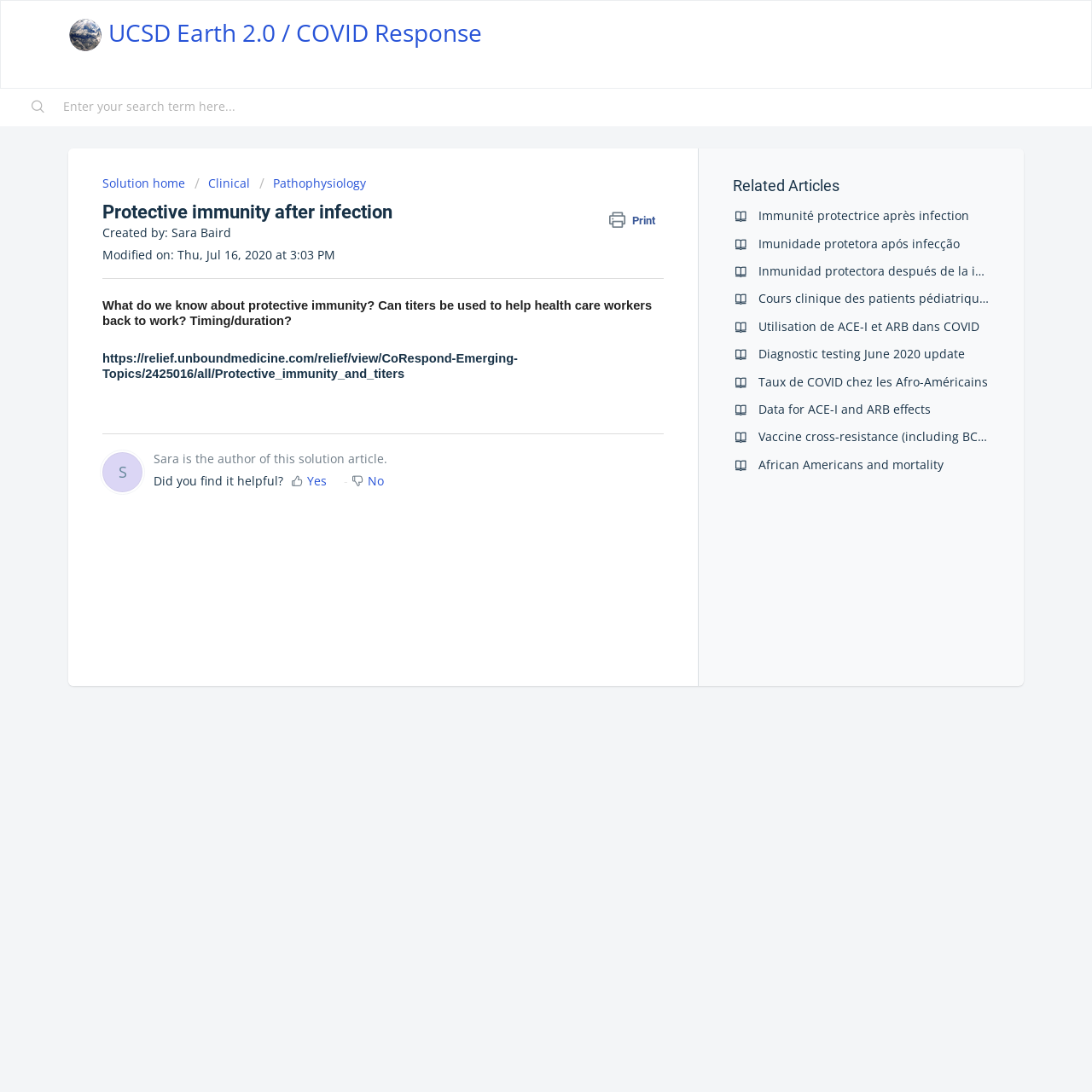Specify the bounding box coordinates of the area to click in order to execute this command: 'View related article about immunity'. The coordinates should consist of four float numbers ranging from 0 to 1, and should be formatted as [left, top, right, bottom].

[0.695, 0.19, 0.888, 0.205]